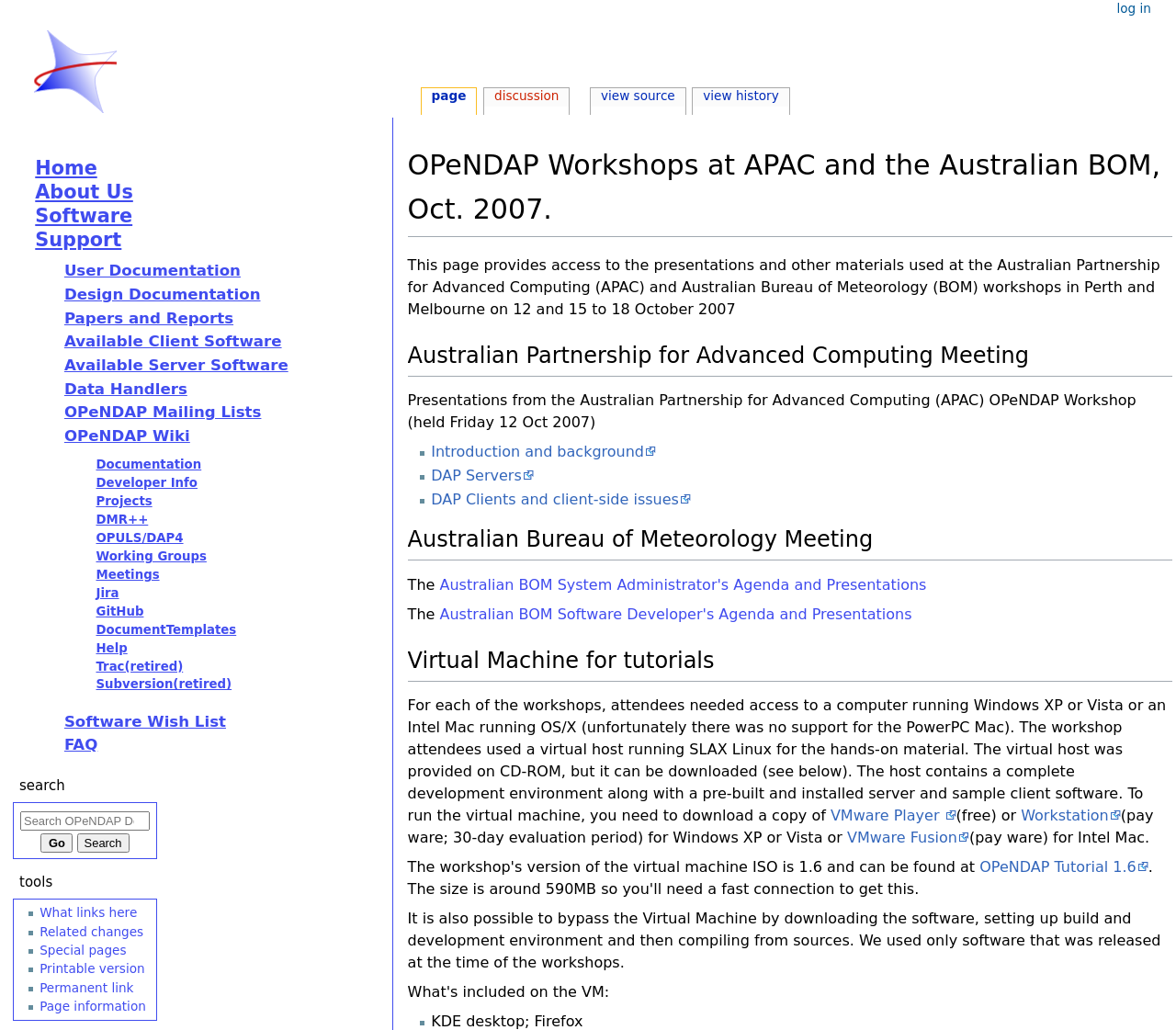What is the alternative to using the virtual machine?
Respond to the question with a single word or phrase according to the image.

Downloading software